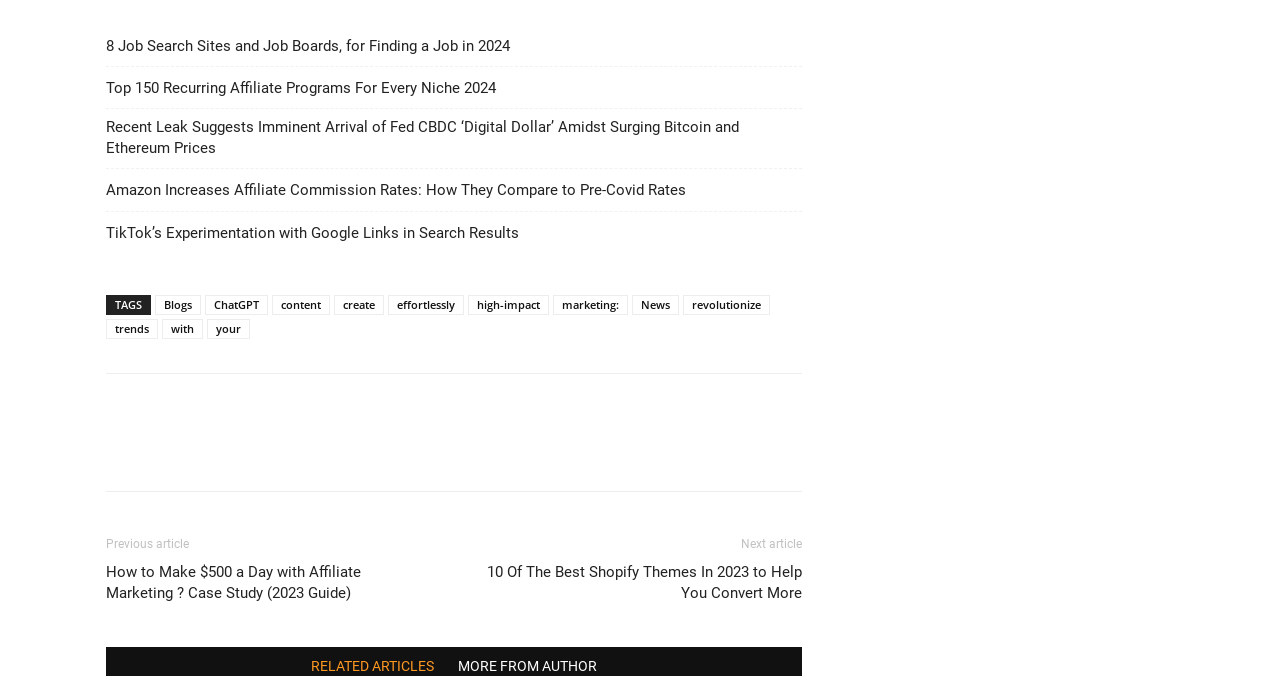Identify the bounding box coordinates for the UI element described as: "your". The coordinates should be provided as four floats between 0 and 1: [left, top, right, bottom].

[0.162, 0.471, 0.195, 0.501]